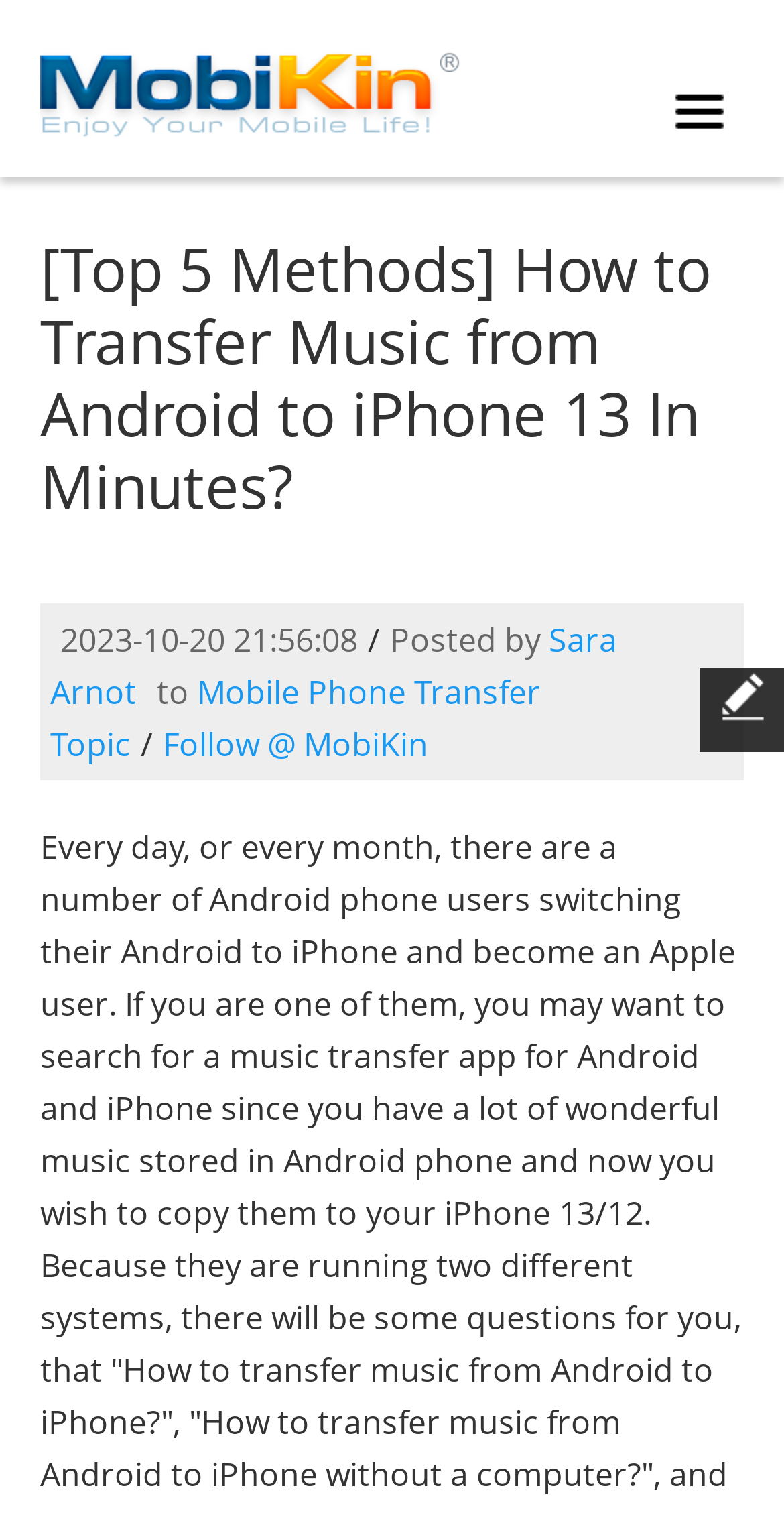What is the topic of the article? From the image, respond with a single word or brief phrase.

Mobile Phone Transfer